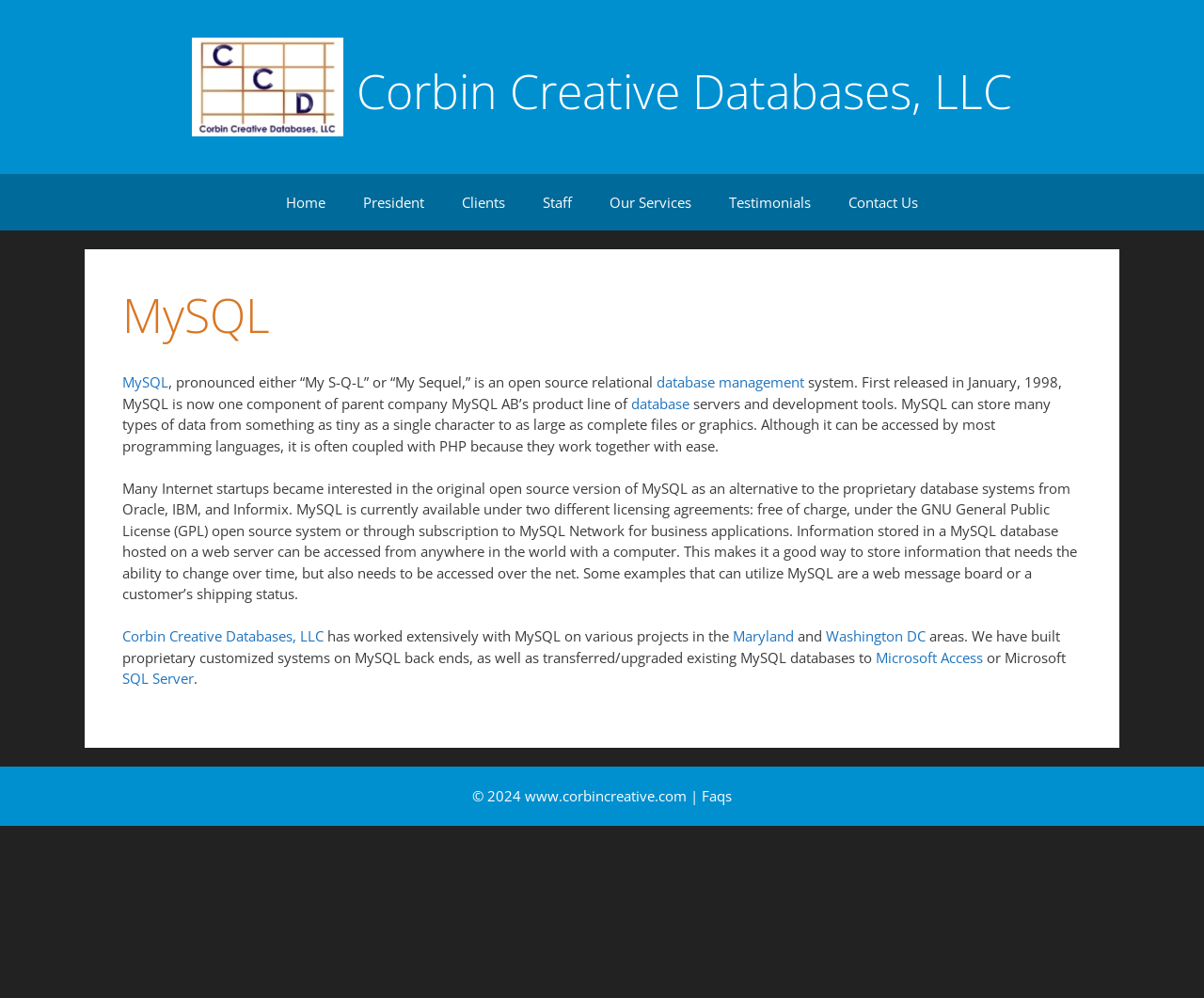What is MySQL?
Please respond to the question with a detailed and informative answer.

Based on the webpage content, MySQL is described as an open source relational database management system, which is a type of database management system that allows users to store and manage data.